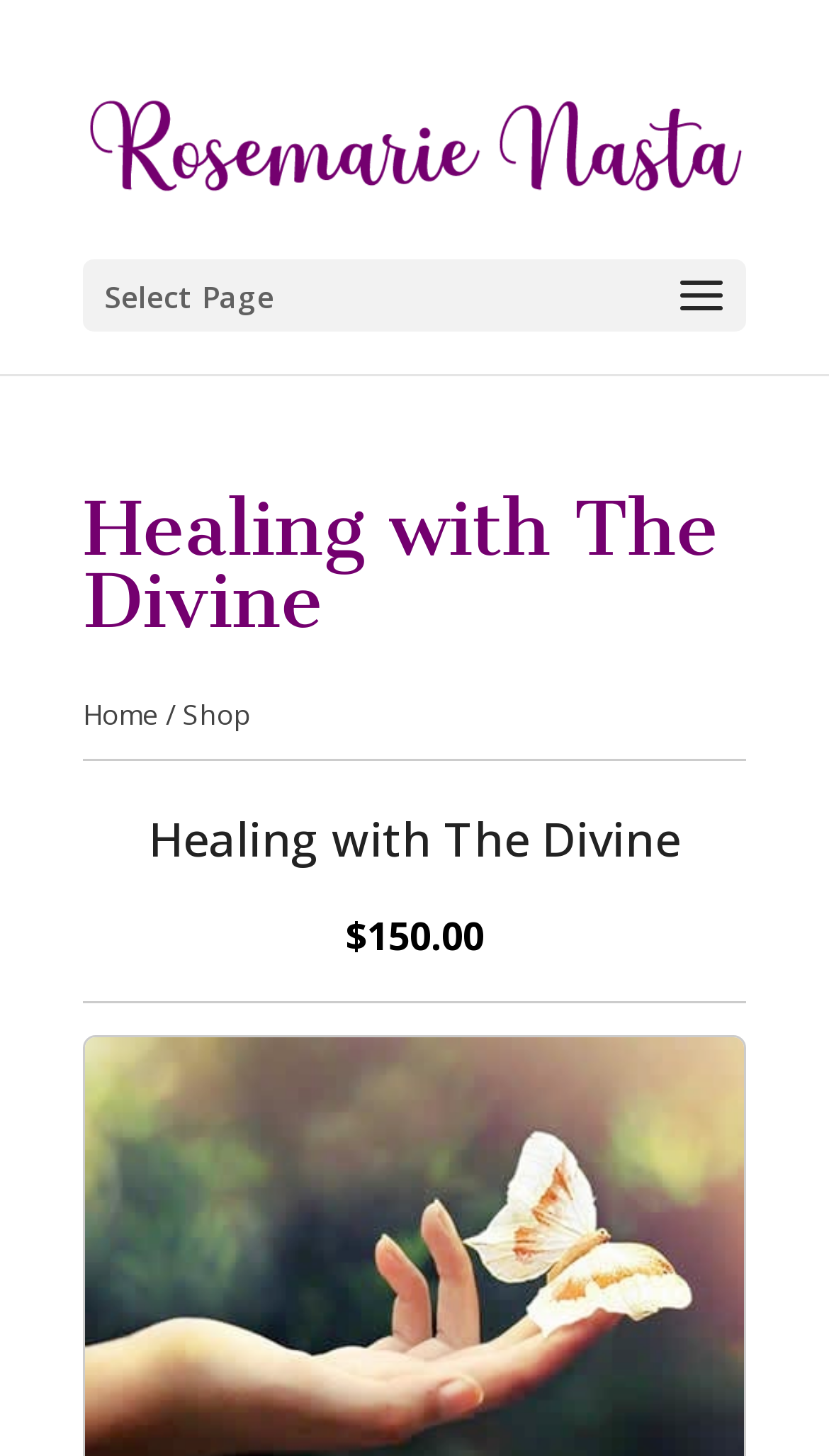Using the elements shown in the image, answer the question comprehensively: What are the two options on the top navigation bar?

I found the answer by looking at the link elements under the 'Home / Shop' heading, which are 'Home' and 'Shop'.